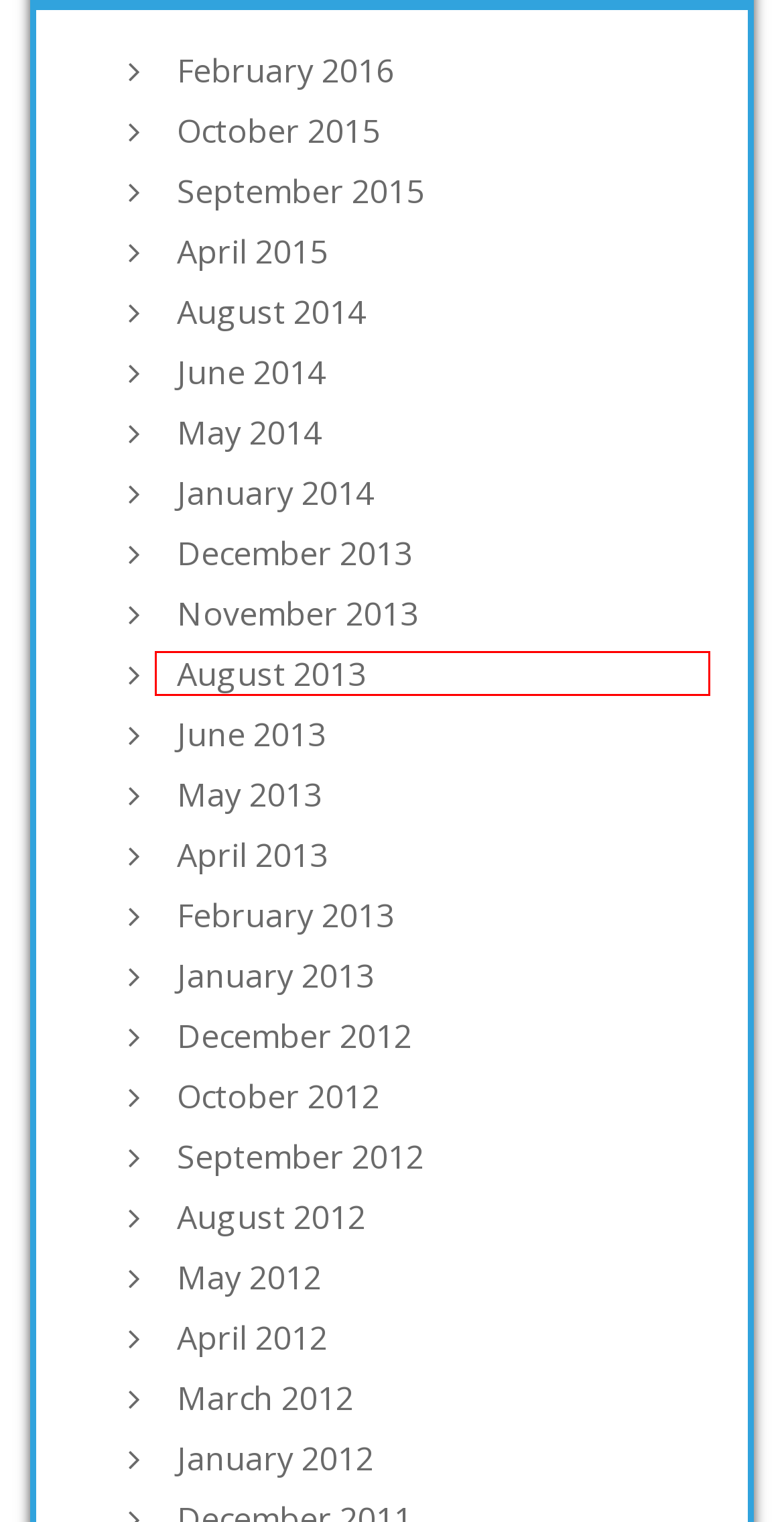Analyze the screenshot of a webpage that features a red rectangle bounding box. Pick the webpage description that best matches the new webpage you would see after clicking on the element within the red bounding box. Here are the candidates:
A. August 2013 - AestheticHoliday
B. May 2013 - AestheticHoliday
C. June 2013 - AestheticHoliday
D. September 2012 - AestheticHoliday
E. April 2013 - AestheticHoliday
F. August 2012 - AestheticHoliday
G. November 2013 - AestheticHoliday
H. January 2013 - AestheticHoliday

A